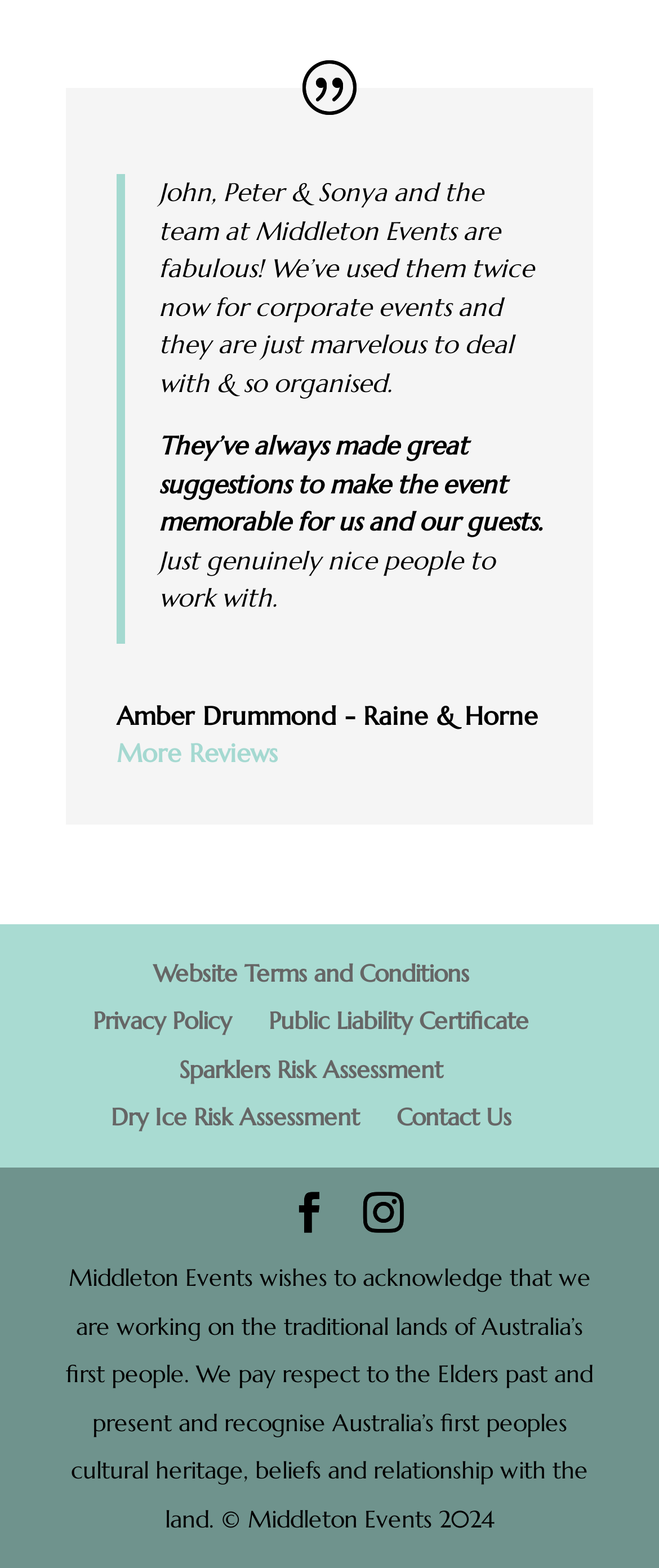Answer the question with a brief word or phrase:
How many links are there at the bottom of the page?

7